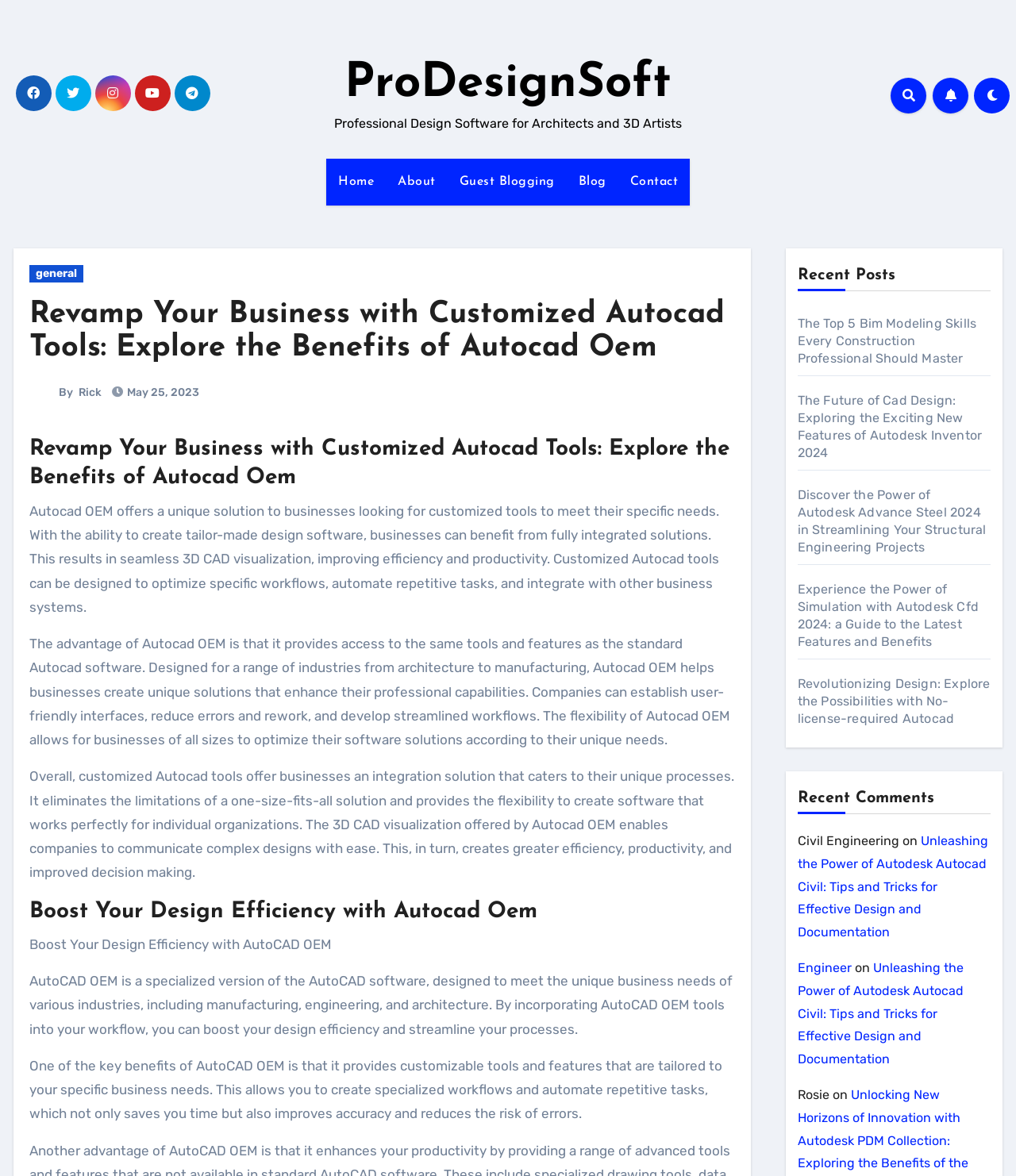Calculate the bounding box coordinates of the UI element given the description: "Rick".

[0.077, 0.328, 0.1, 0.339]